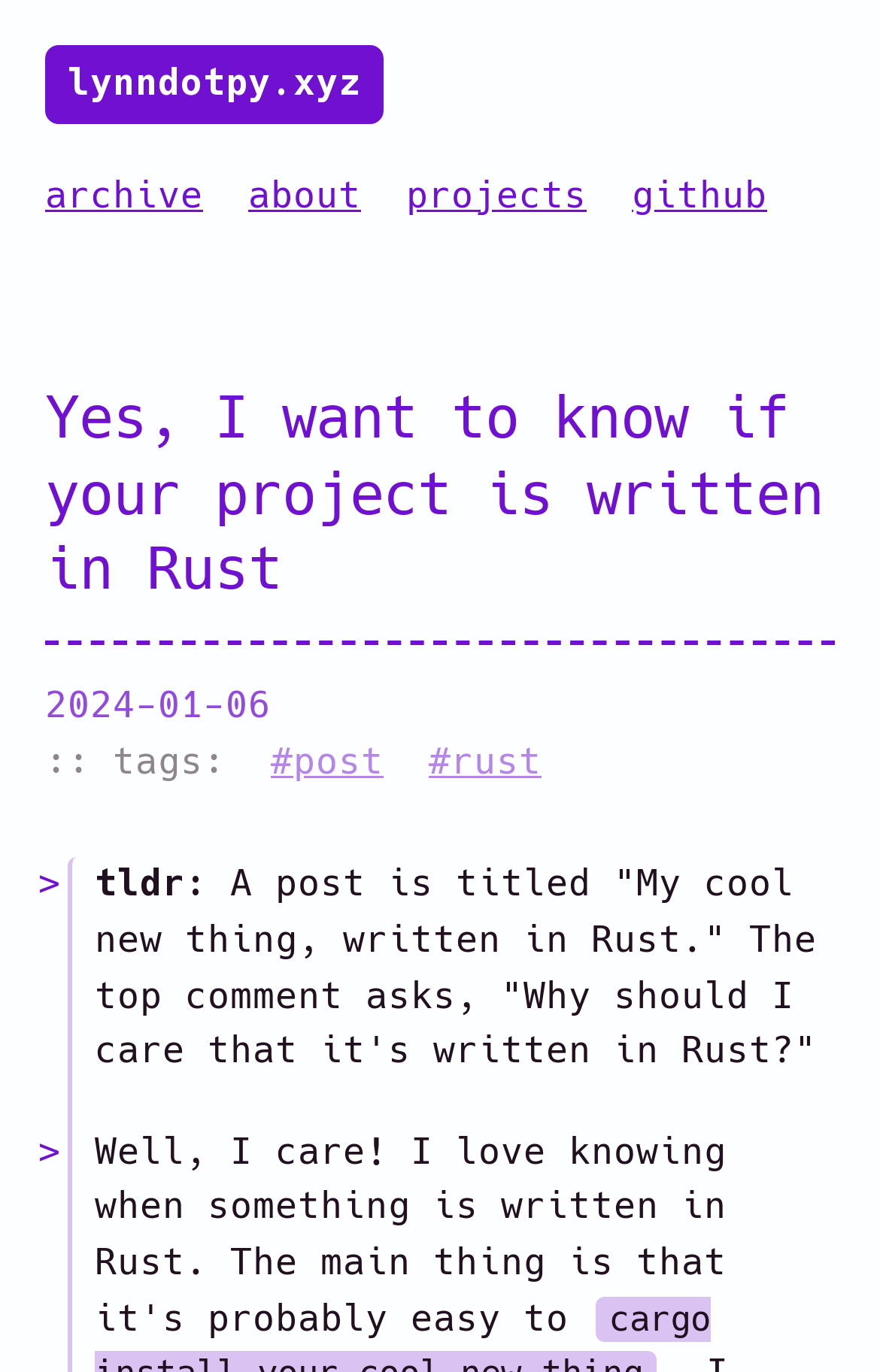What is the tag of the post?
From the details in the image, answer the question comprehensively.

I found the tag of the post by looking at the link element located at [0.487, 0.539, 0.615, 0.57] which contains the text '#rust'.